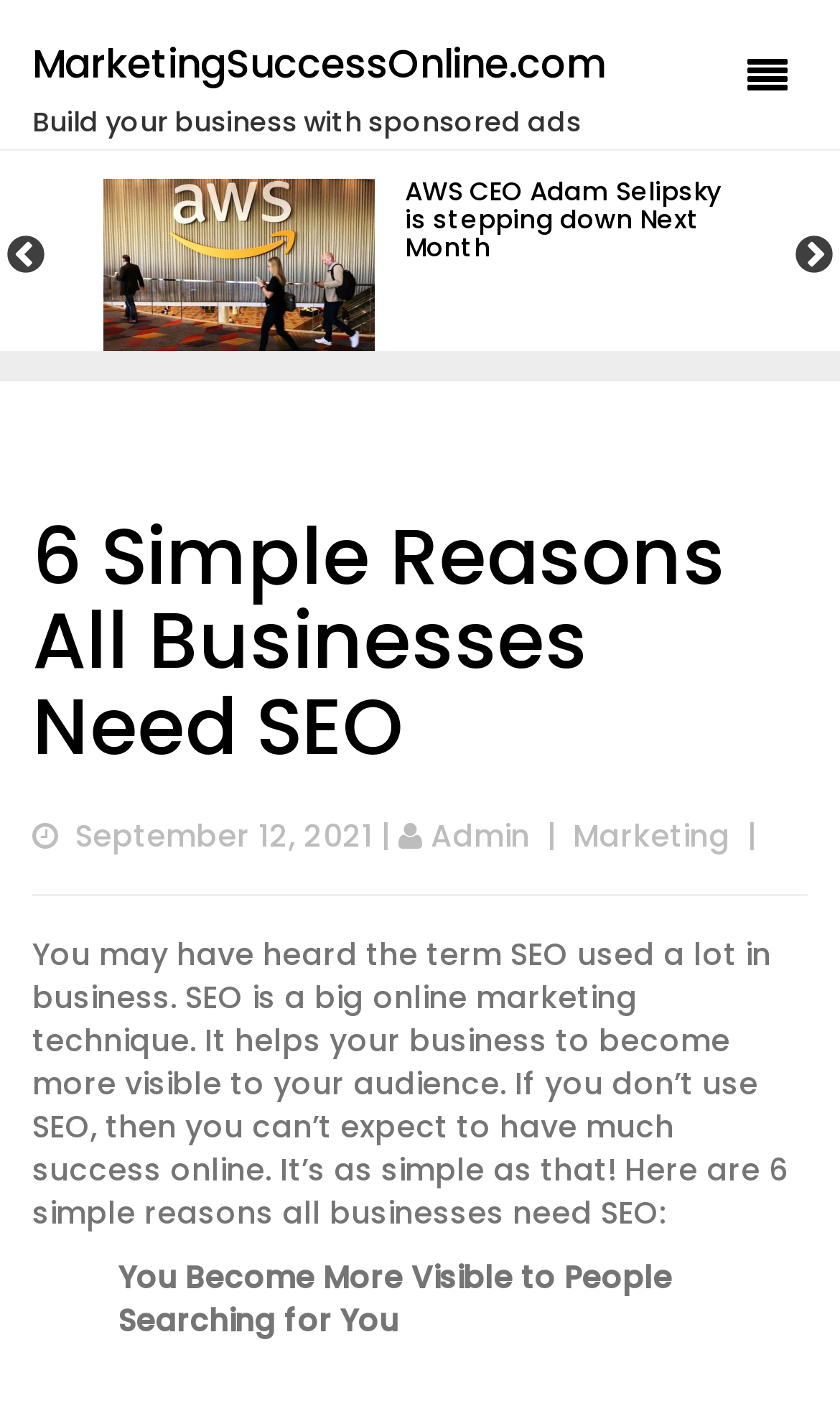How many reasons are mentioned in the article?
Based on the screenshot, respond with a single word or phrase.

6